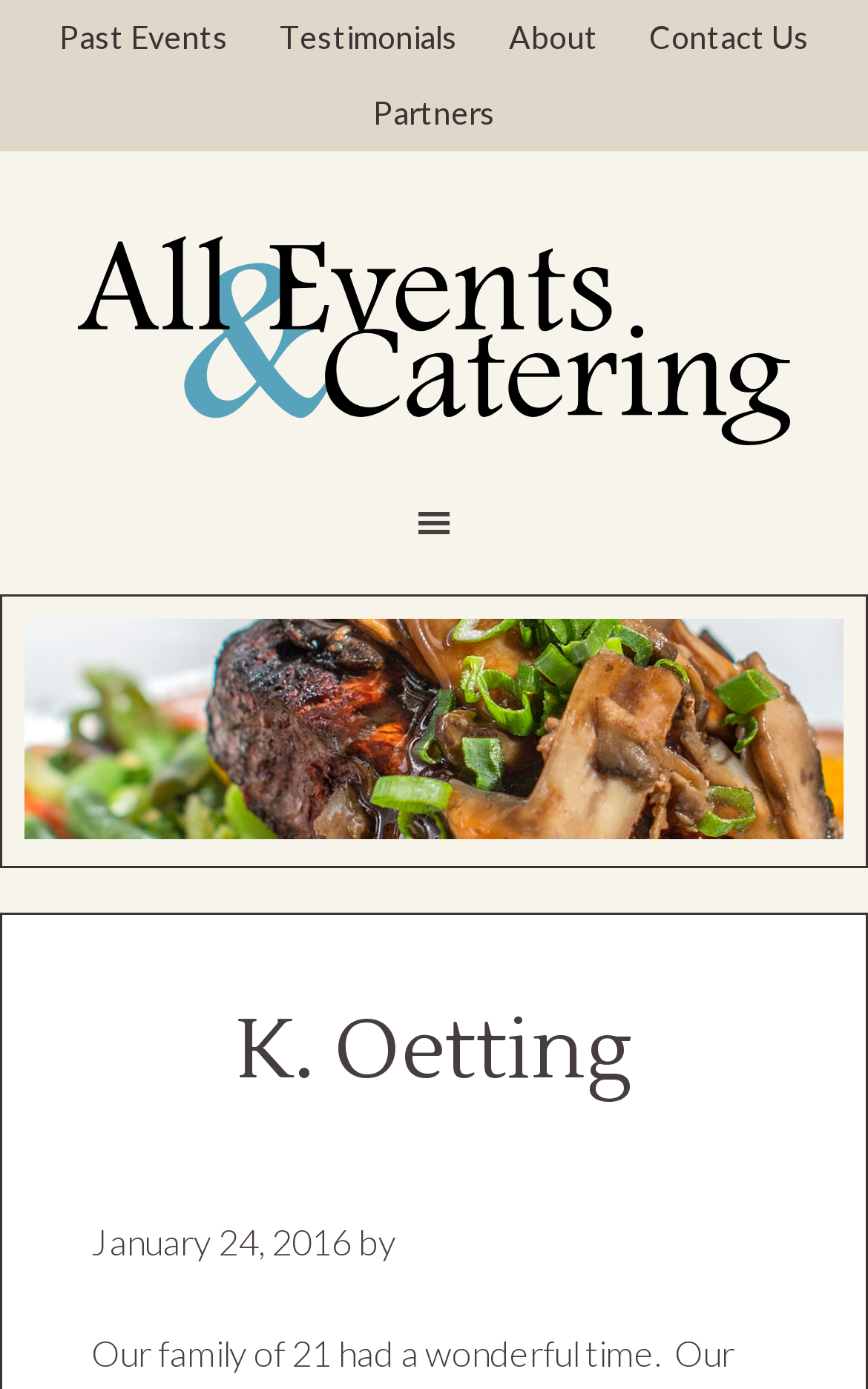Respond to the question with just a single word or phrase: 
How many links are there in the secondary navigation menu?

5